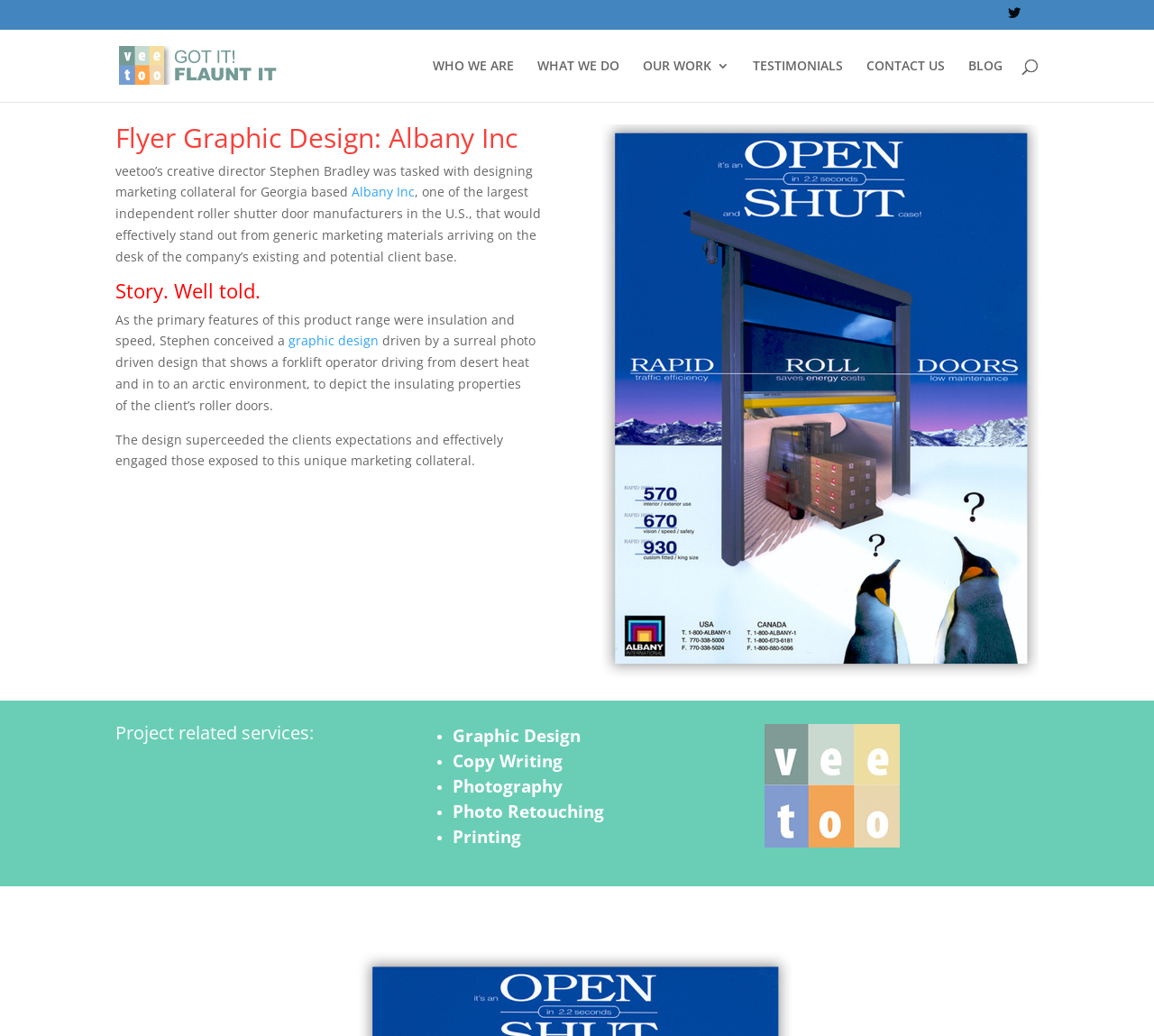Please answer the following question using a single word or phrase: 
What services are related to this project?

Graphic Design, Copy Writing, Photography, etc.